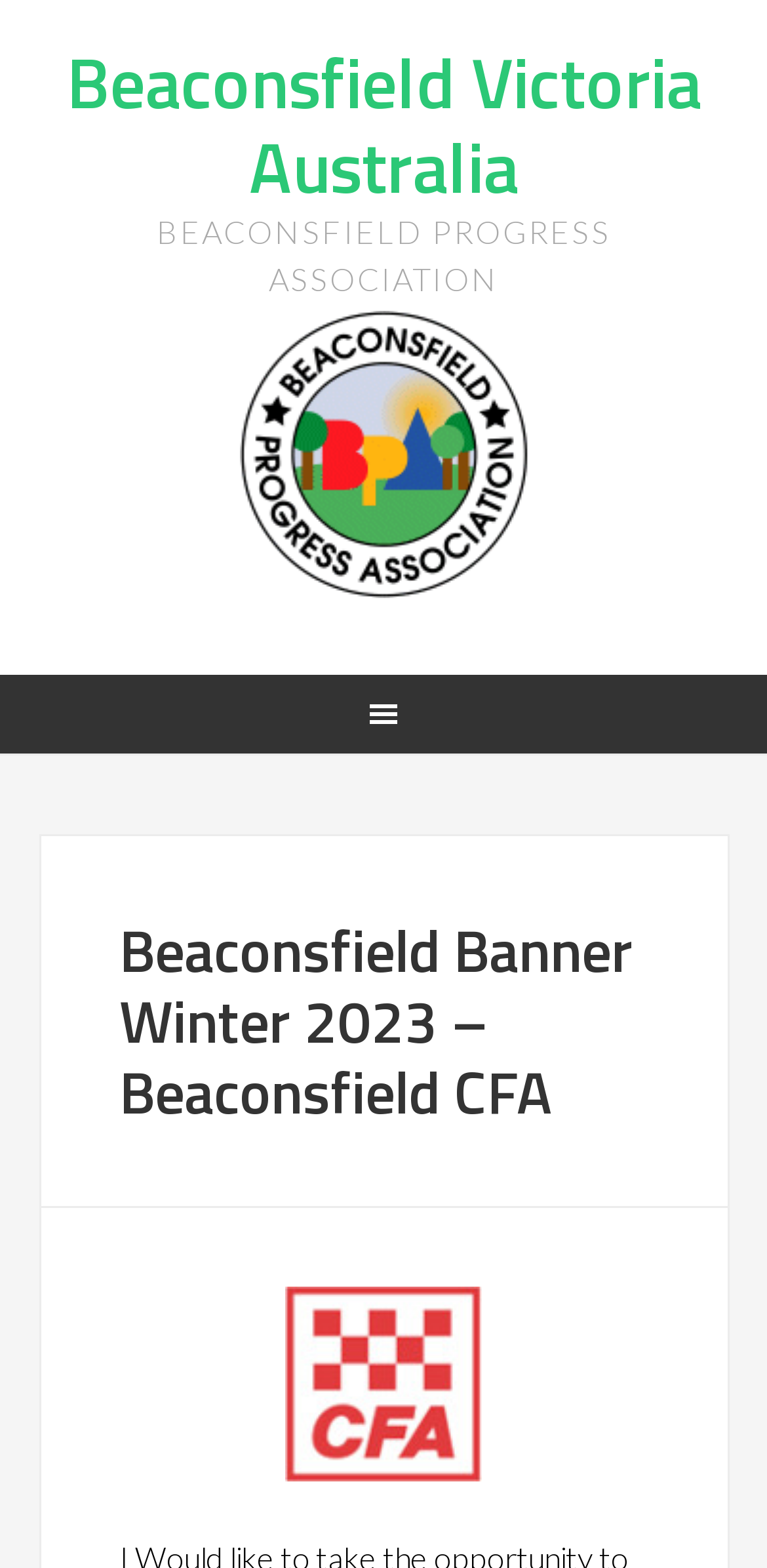Refer to the image and answer the question with as much detail as possible: What is the location mentioned in the link?

I found the answer by looking at the link element 'Beaconsfield Victoria Australia' which is located at [0.086, 0.018, 0.914, 0.141] on the webpage.